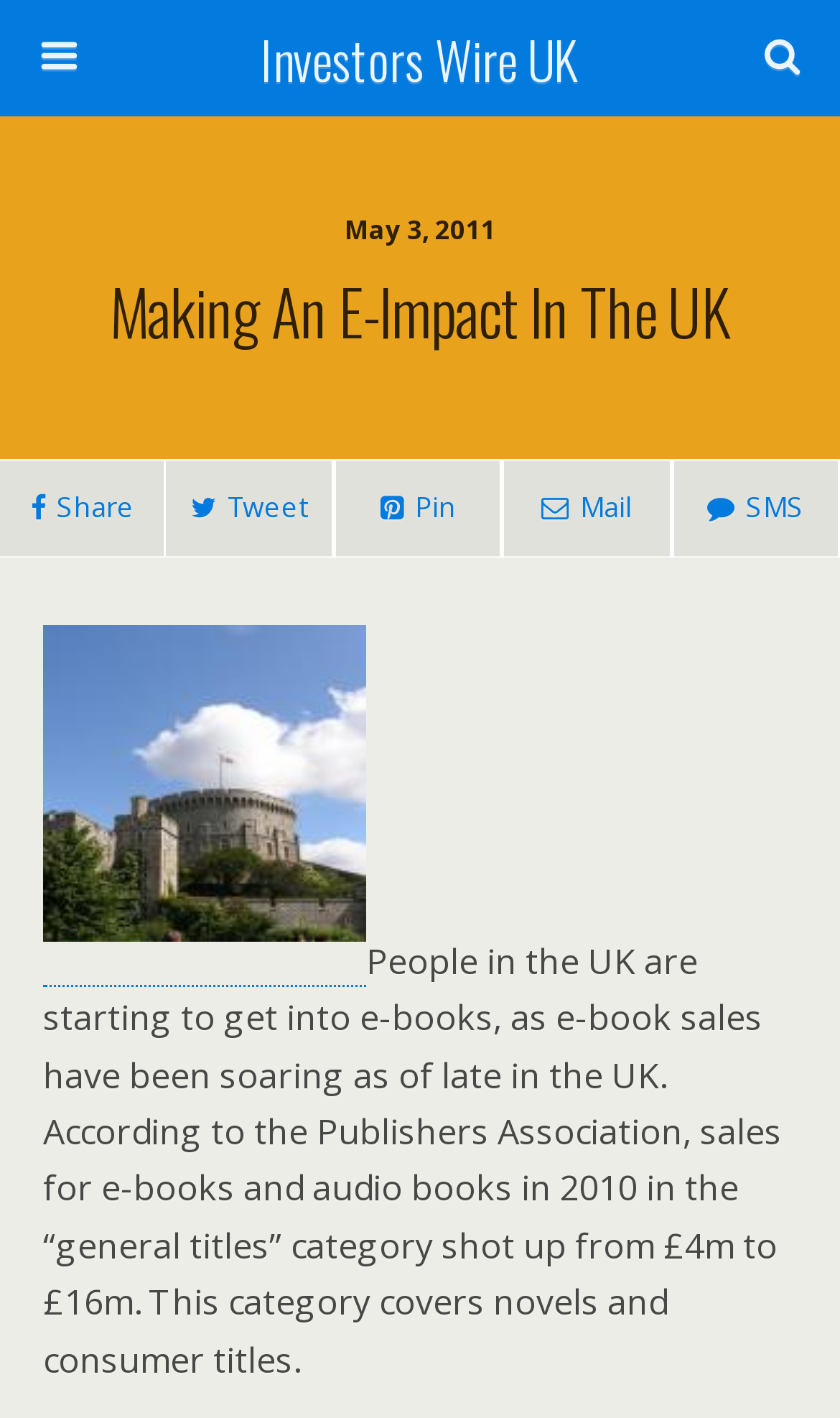Please use the details from the image to answer the following question comprehensively:
What is the category of books that saw a sales increase?

I found the answer by reading the text in the StaticText element at [0.051, 0.661, 0.931, 0.975] which mentions that 'sales for e-books and audio books in 2010 in the “general titles” category shot up from £4m to £16m'.